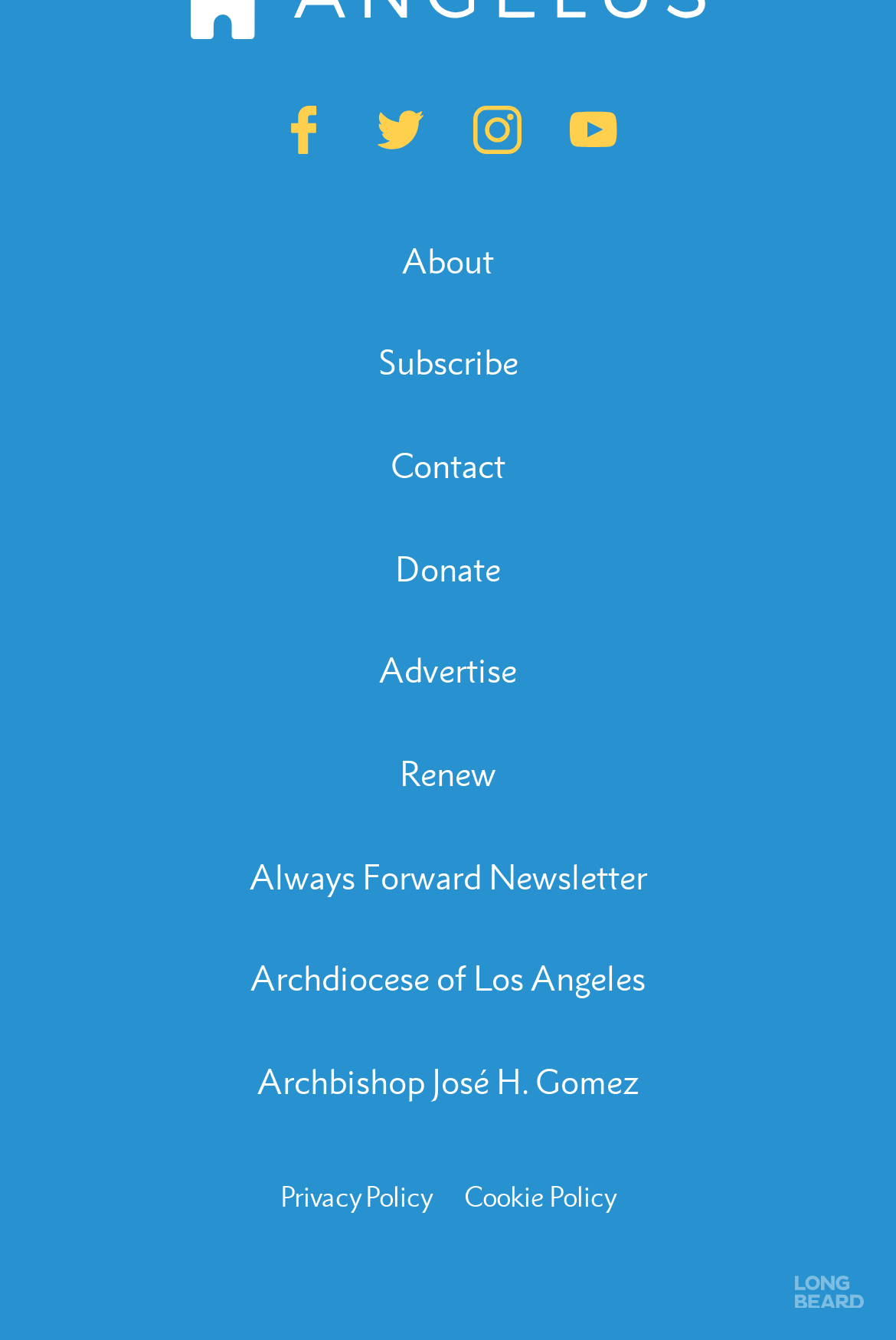Find the bounding box coordinates of the clickable area required to complete the following action: "Donate to the website".

[0.441, 0.408, 0.559, 0.44]